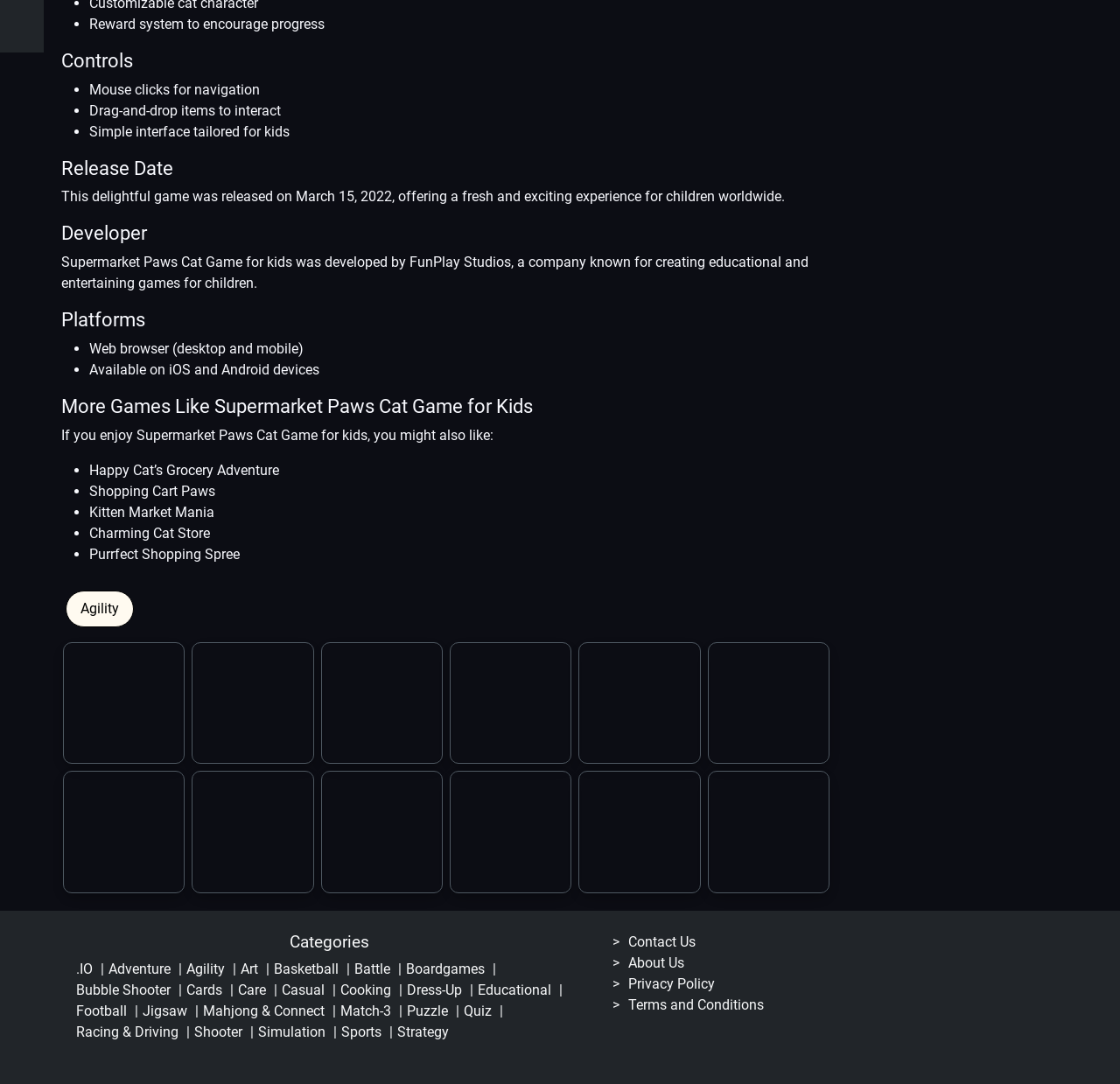Please examine the image and provide a detailed answer to the question: What is the name of the game that is similar to Supermarket Paws Cat Game for kids?

The name of the game that is similar to Supermarket Paws Cat Game for kids can be found in the 'More Games Like Supermarket Paws Cat Game for Kids' section of the webpage, which lists Happy Cat’s Grocery Adventure as one of the similar games.